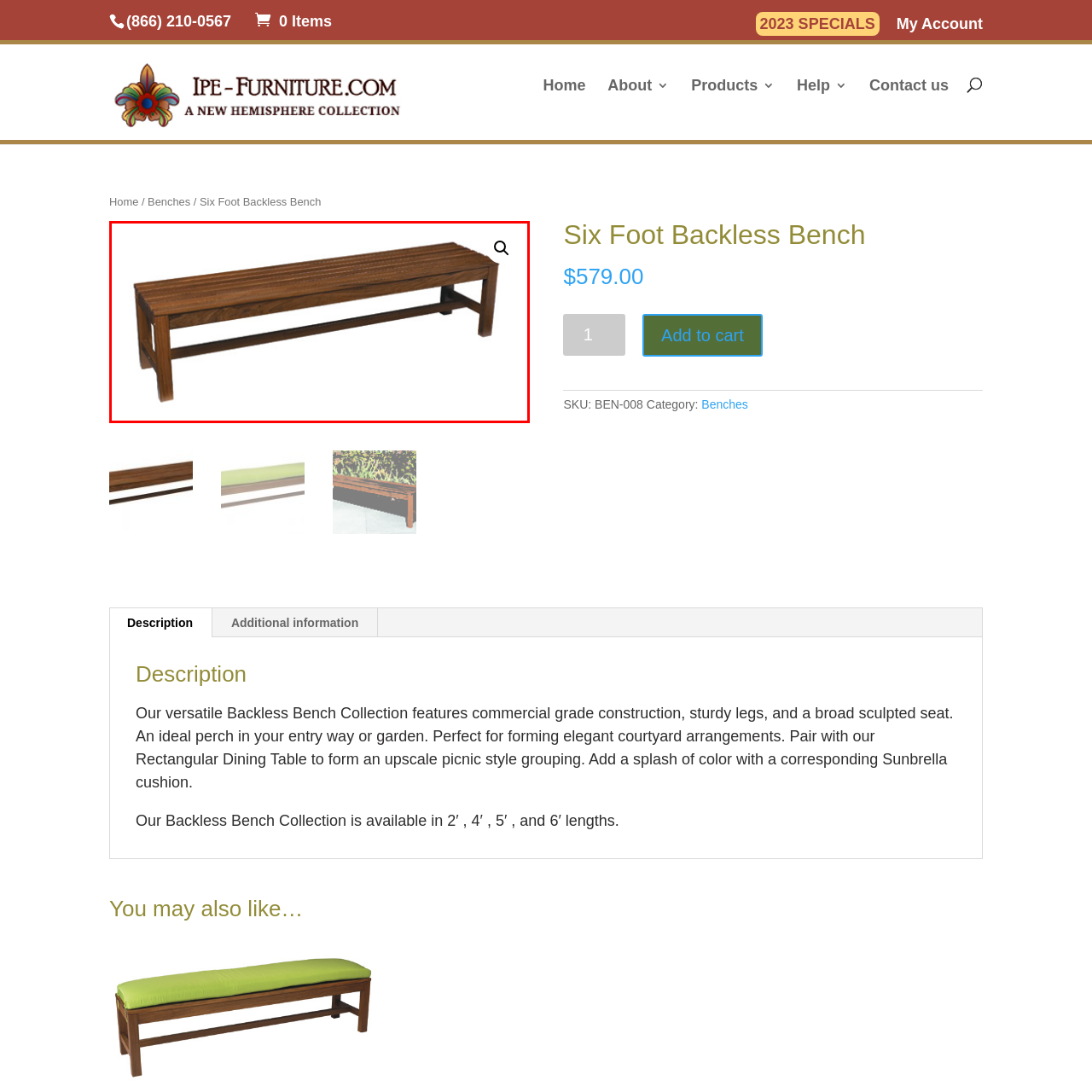What is the purpose of the slatted design on the bench?
Carefully examine the image within the red bounding box and provide a comprehensive answer based on what you observe.

The caption explains that the slatted design not only enhances the aesthetic appeal of the bench but also allows for water drainage, making it a practical choice for outdoor settings.